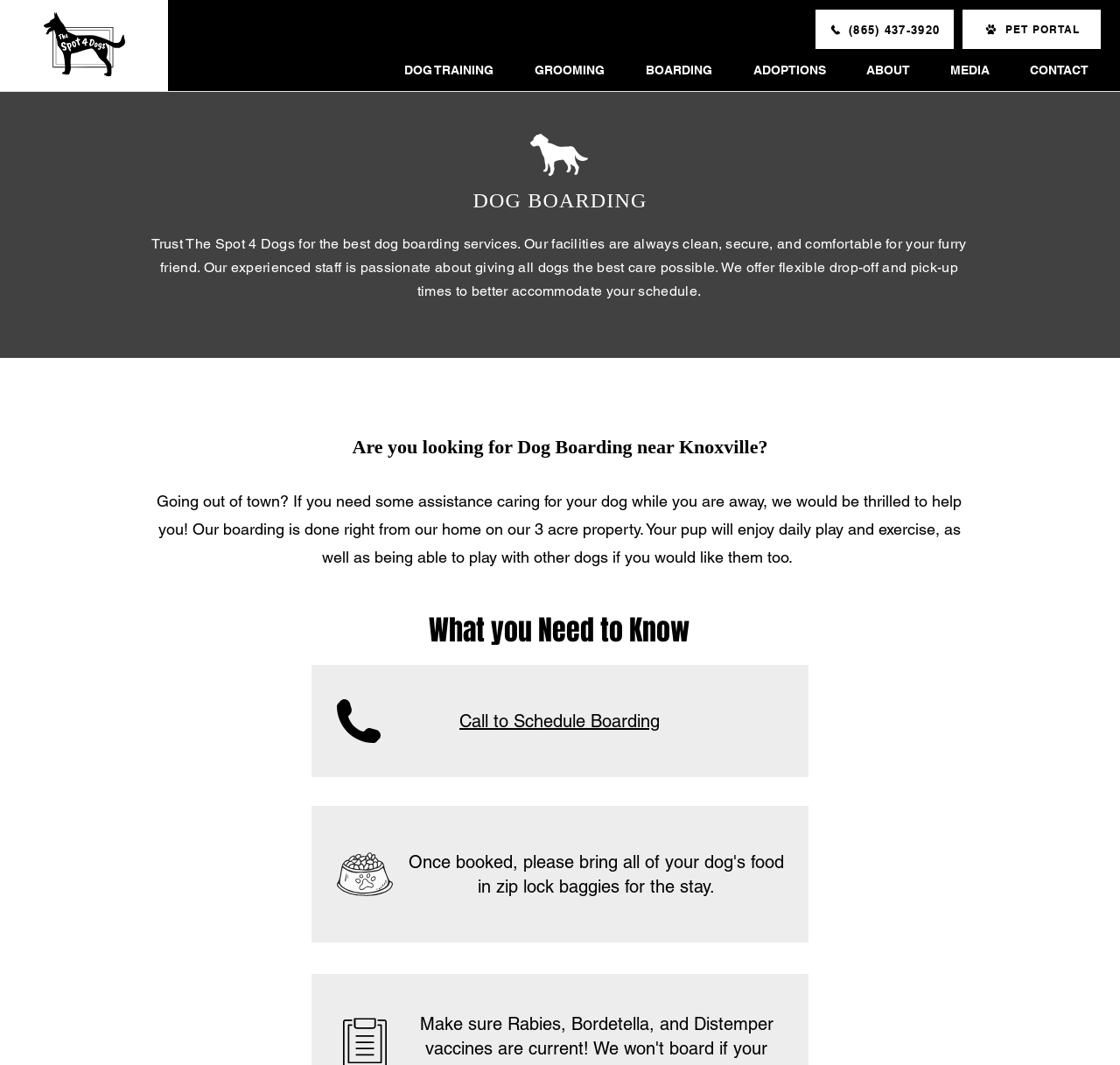What is the phone number to contact The Spot 4 Dogs?
Use the image to answer the question with a single word or phrase.

(865) 437-3920